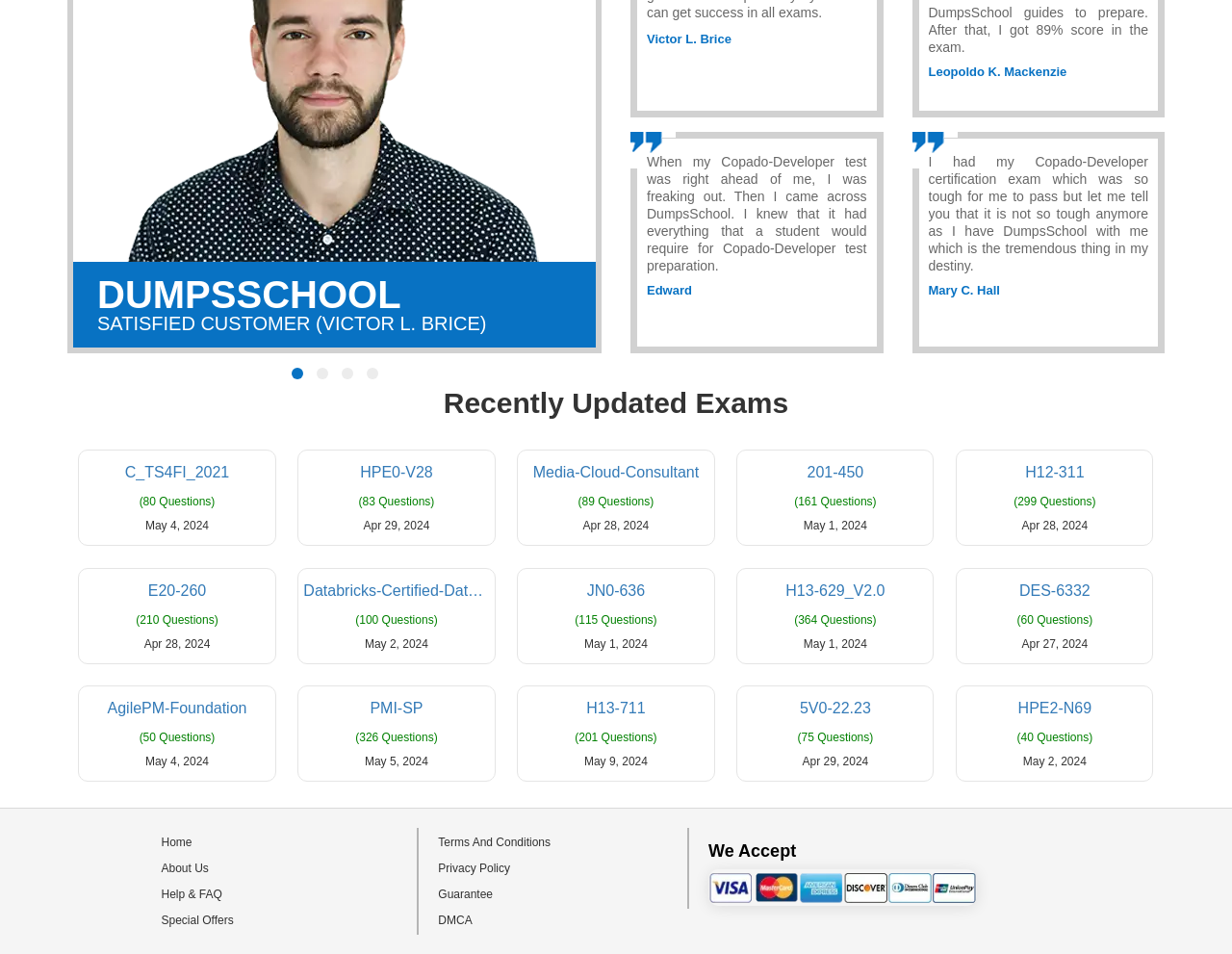How many questions are associated with the H13-629_V2.0 exam?
Please give a detailed and elaborate explanation in response to the question.

The webpage lists the H13-629_V2.0 exam with 364 questions, along with its update date, which is May 1, 2024.